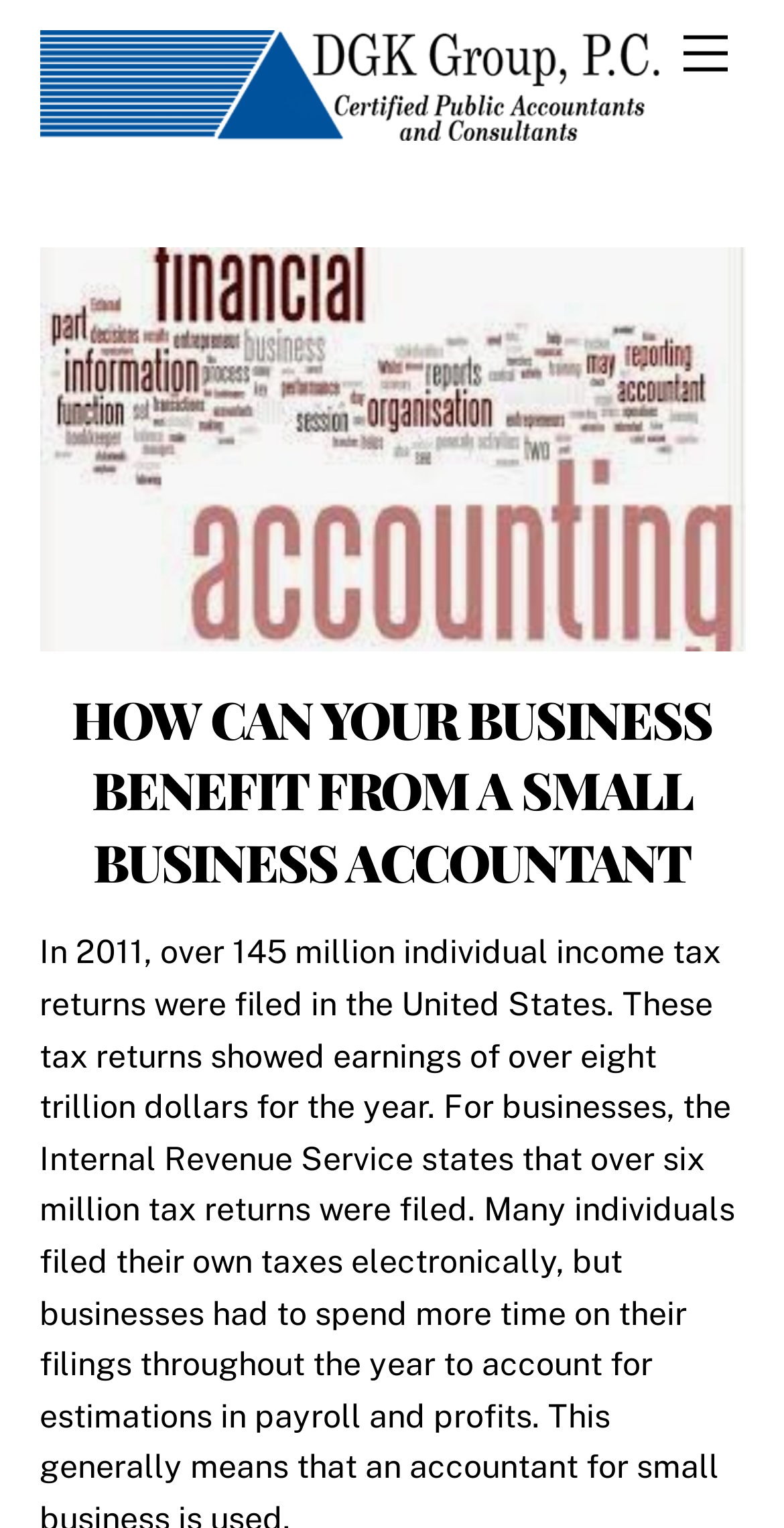Extract the bounding box coordinates for the UI element described as: "Chris Wood".

None